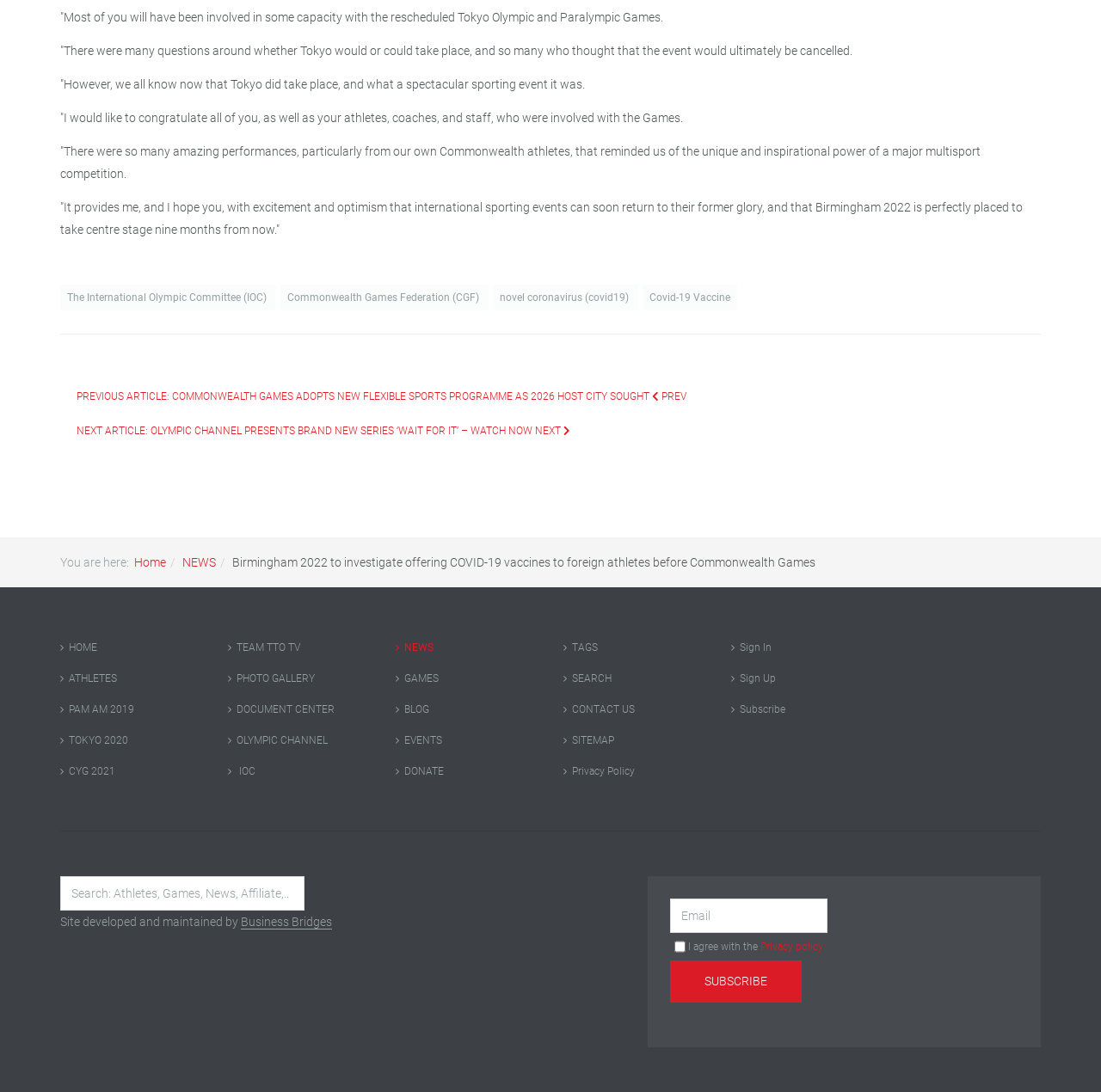Identify the bounding box coordinates of the clickable region to carry out the given instruction: "Find posts".

None